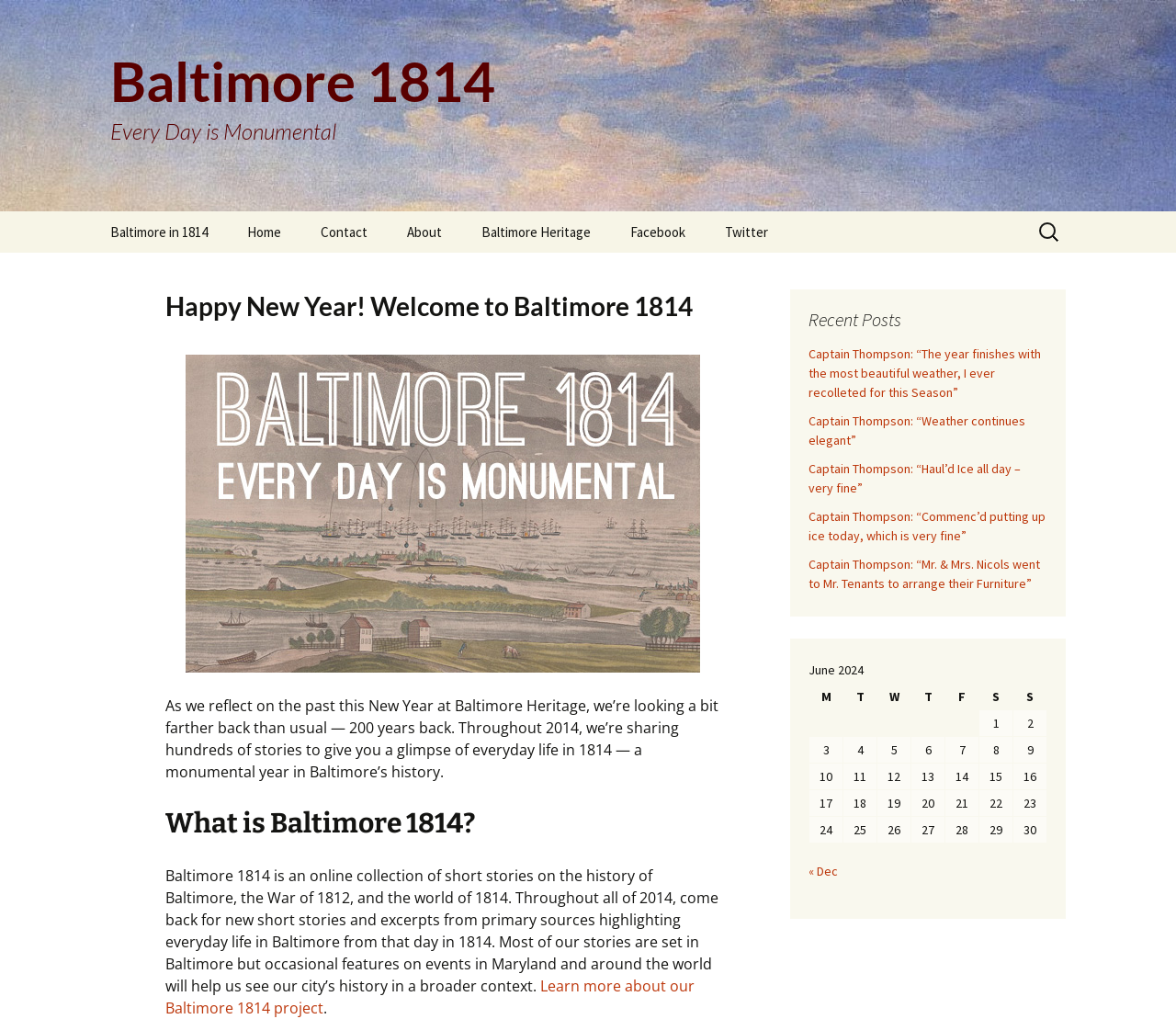Locate the bounding box coordinates of the clickable area needed to fulfill the instruction: "Search for something".

[0.88, 0.208, 0.906, 0.247]